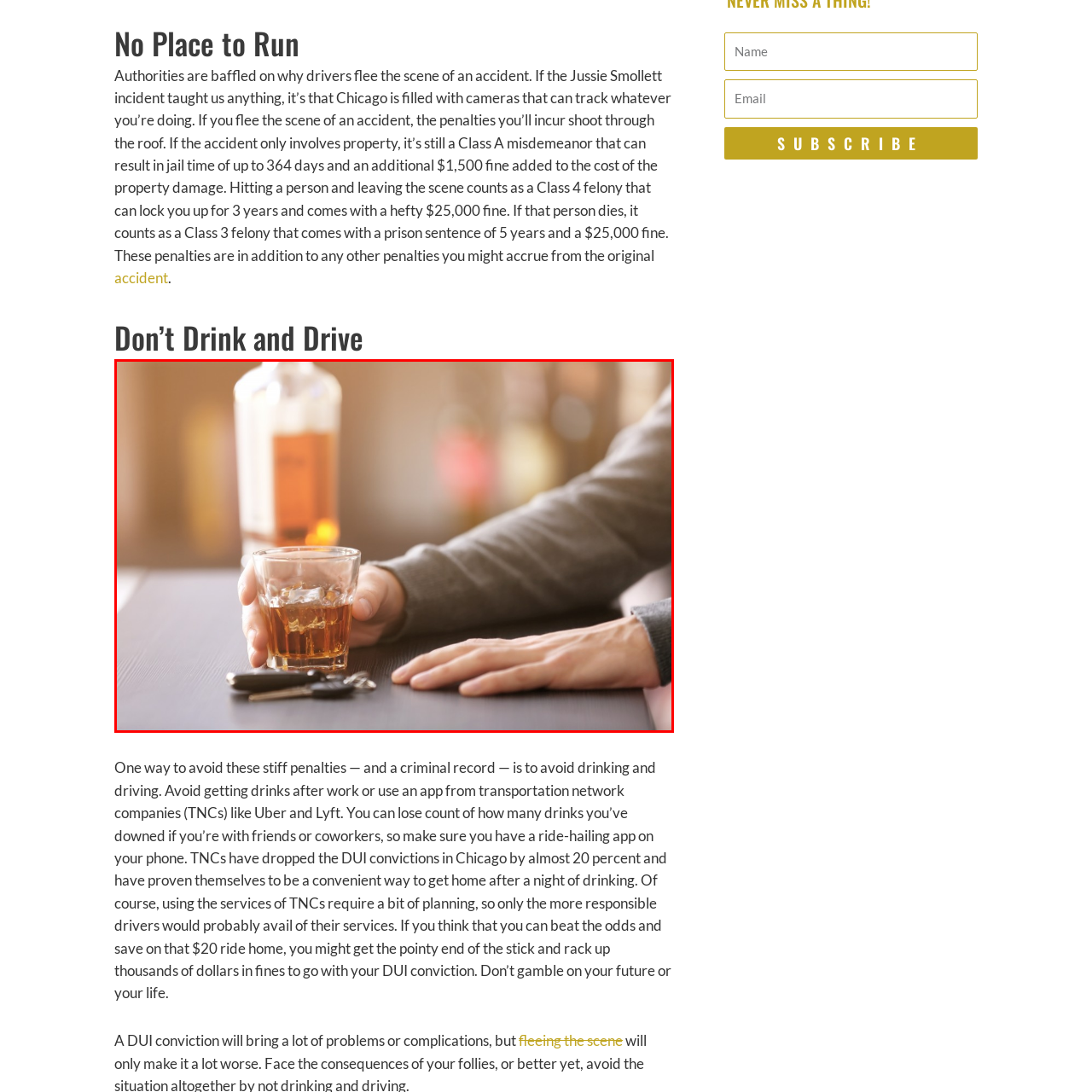Provide a thorough caption for the image that is surrounded by the red boundary.

In this captivating image, a person's hand gently holds a glass filled with whiskey, ice glistening within. The glass is positioned on a table next to a set of car keys, creating a stark contrast that symbolizes the critical choice between drinking and driving. In the background, a partially visible bottle of liquor suggests the temptation that leads many to consider getting behind the wheel after drinking. This visual serves as a poignant reminder of the serious consequences associated with drinking and driving, reinforcing the message to prioritize safety and responsibility. The image encapsulates the theme of making responsible decisions to prevent potential legal and personal repercussions discussed in the accompanying text about DUI penalties and the importance of using ride-hailing services.